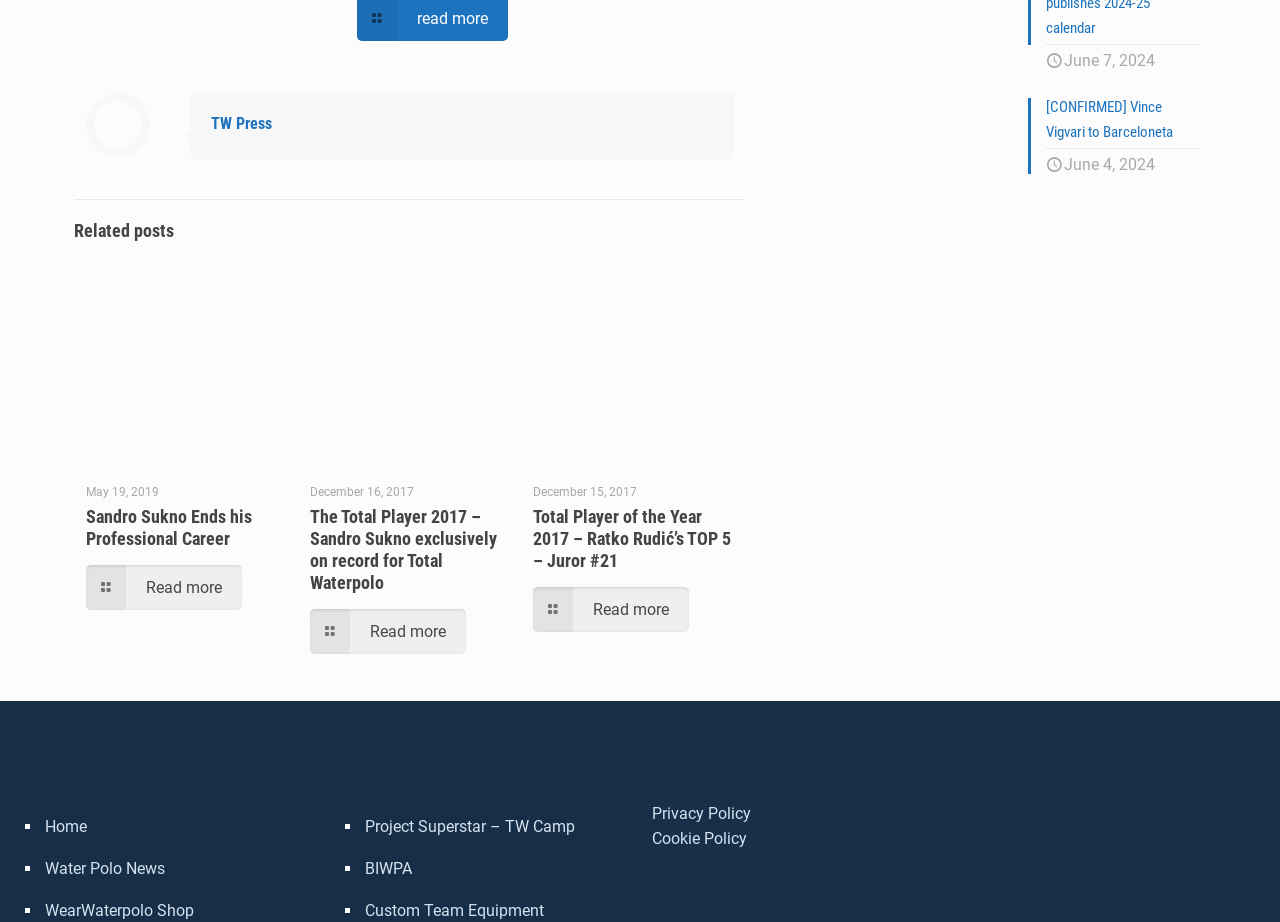Please determine the bounding box coordinates for the element that should be clicked to follow these instructions: "Read more about 'Sandro Sukno Ends his Professional Career'".

[0.067, 0.613, 0.189, 0.662]